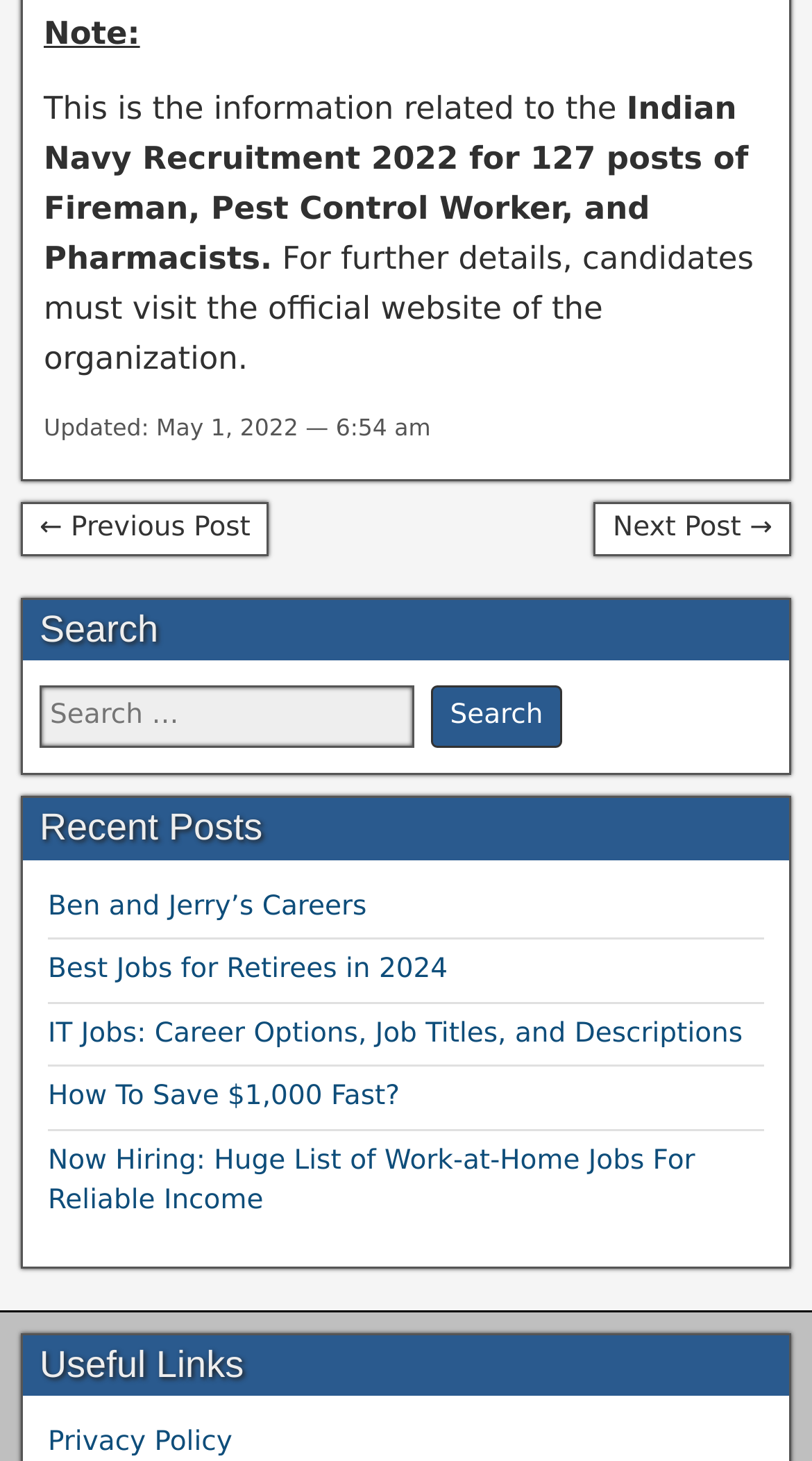Based on the element description, predict the bounding box coordinates (top-left x, top-left y, bottom-right x, bottom-right y) for the UI element in the screenshot: value="Search"

[0.531, 0.47, 0.692, 0.512]